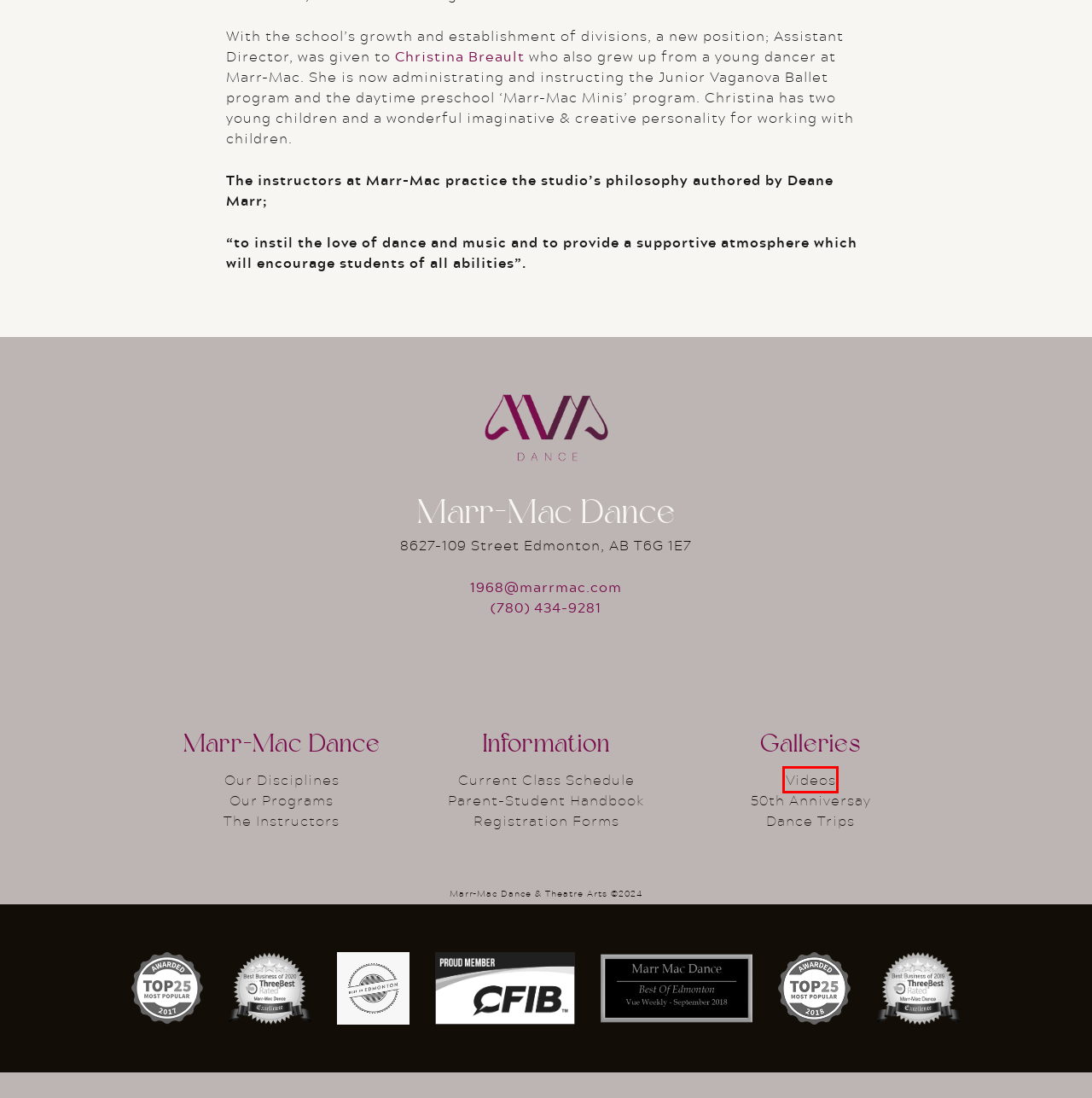Look at the screenshot of a webpage where a red bounding box surrounds a UI element. Your task is to select the best-matching webpage description for the new webpage after you click the element within the bounding box. The available options are:
A. Videos - Marr-Mac Dance
B. Fall Studio Handbook – Marr-Mac Dance
C. Discipline Archive - Marr-Mac Dance
D. 50th Anniversary - Marr-Mac Dance
E. Christina Breault - Marr-Mac Dance
F. Dance Trips - Marr-Mac Dance
G. Registration Forms - Marr-Mac Dance
H. Marie McFarlane - Marr-Mac Dance

A